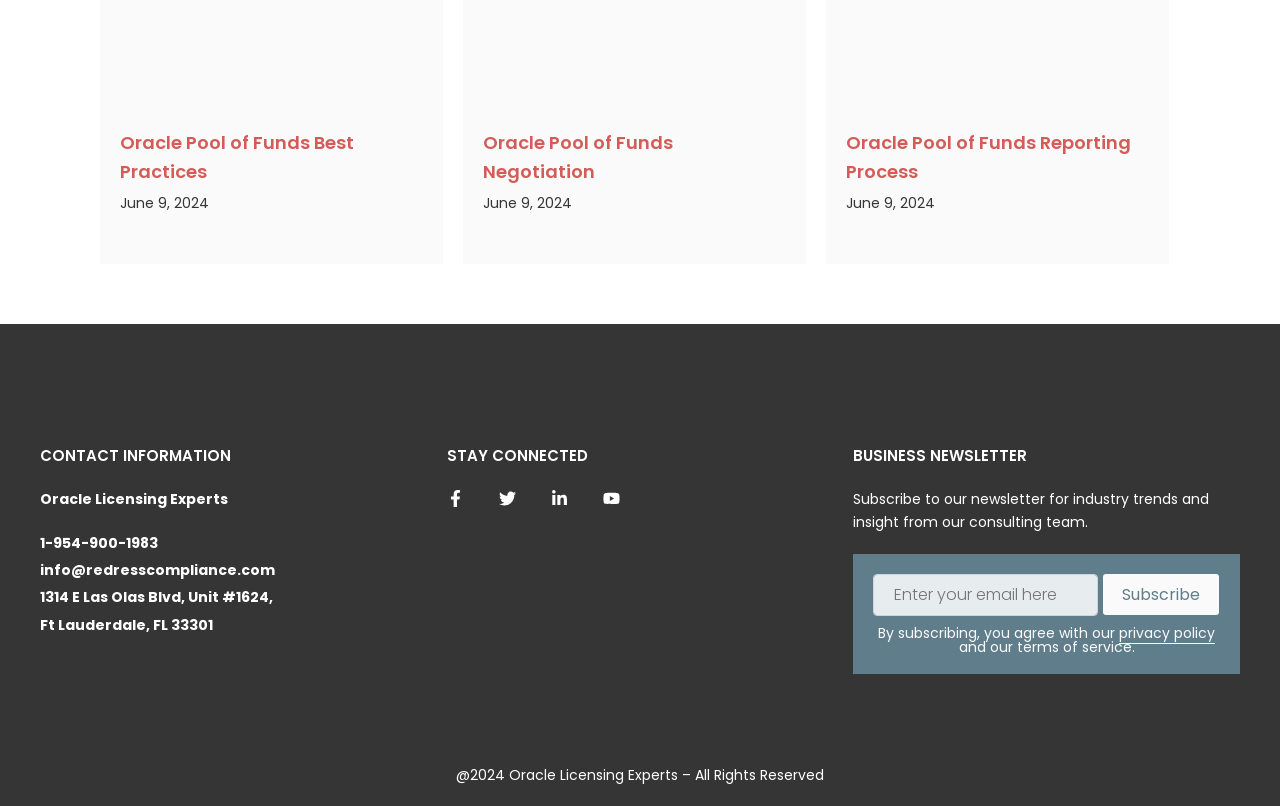What is the phone number of Oracle Licensing Experts?
Answer the question with a thorough and detailed explanation.

I found the phone number by looking at the link element with the text '1-954-900-1983' under the 'CONTACT INFORMATION' heading.